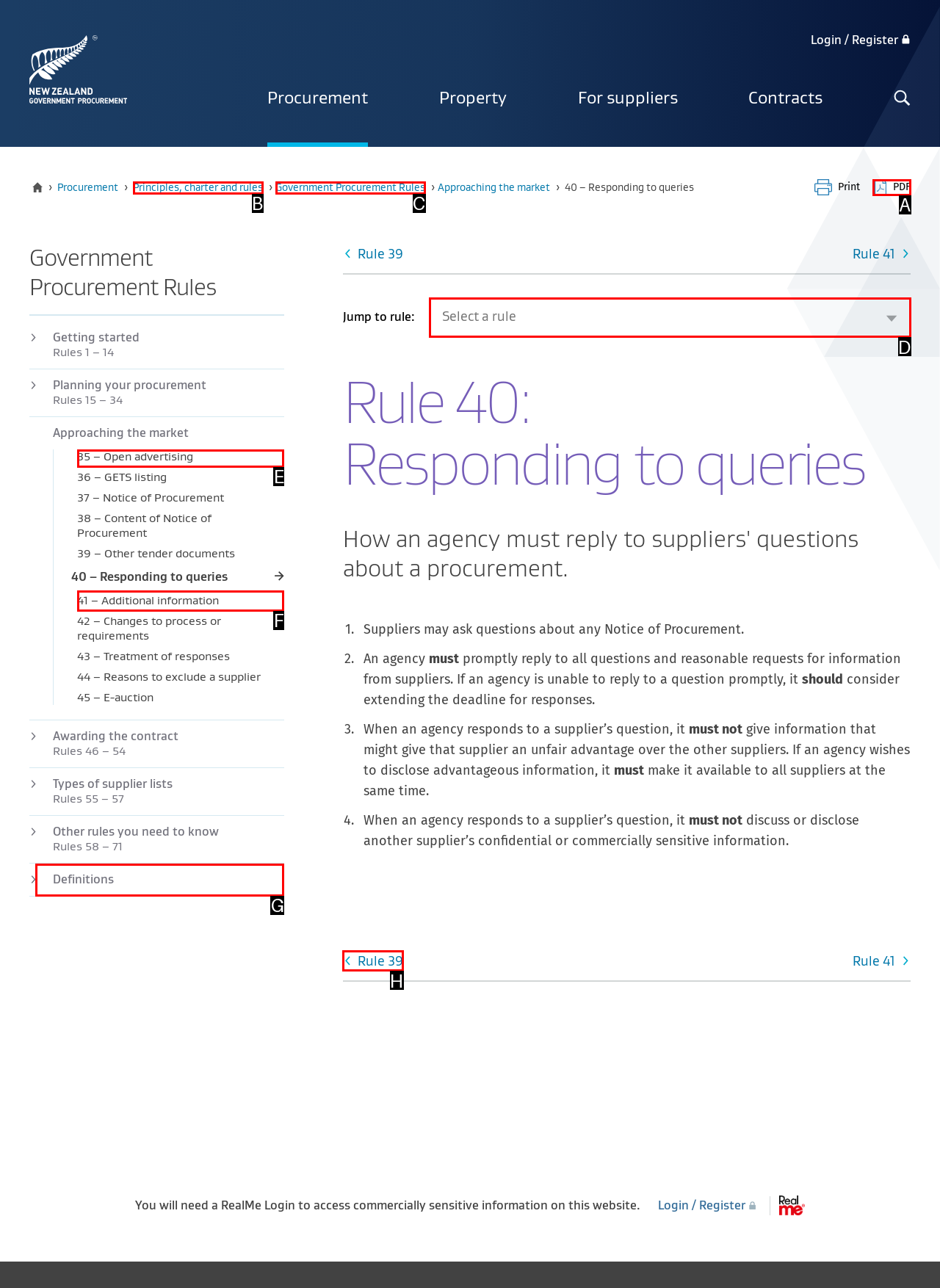Tell me which one HTML element I should click to complete the following task: Select an item from the 'Jump to rule' dropdown Answer with the option's letter from the given choices directly.

D